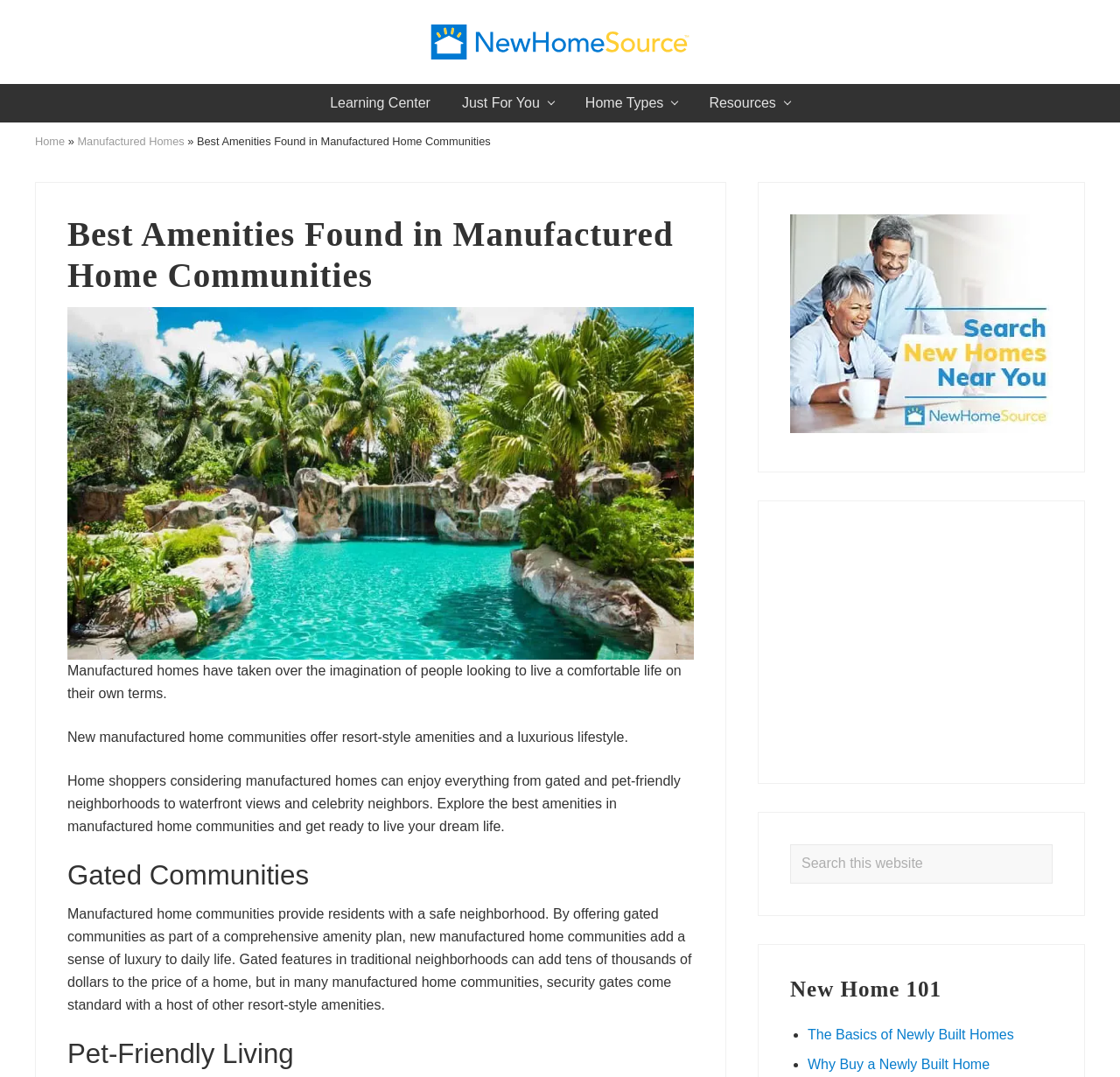Create a detailed narrative of the webpage’s visual and textual elements.

The webpage is about the luxurious amenities found in manufactured home communities, as indicated by the meta description. At the top left corner, there is a menu link and several skip links to navigate to different sections of the page. The NewHomeSource logo is located at the top center, accompanied by an image.

Below the logo, there is a main navigation menu with links to "Learning Center", "Just For You", "Home Types", and "Resources". On the top right, there is a link to the "Home" page, followed by a breadcrumb trail indicating the current page is about "Manufactured Homes" and "Best Amenities Found in Manufactured Home Communities".

The main content area is divided into sections, starting with a heading that matches the page title. Below the heading, there is a large image of a swimming pool, which is likely one of the luxurious amenities mentioned. The text describes the benefits of manufactured homes, including resort-style amenities and a luxurious lifestyle.

The next section is about gated communities, which provide a safe neighborhood and are often included as part of a comprehensive amenity plan in manufactured home communities. This is followed by a section on pet-friendly living, which highlights the benefits of living in a community that welcomes pets.

On the right side of the page, there is a primary sidebar with a search box and a link to "Search new homes". Below the search box, there is a section titled "New Home 101" with links to articles about the basics of newly built homes and why to buy a newly built home.

Overall, the webpage is well-organized and easy to navigate, with clear headings and concise text that describes the luxurious amenities found in manufactured home communities.